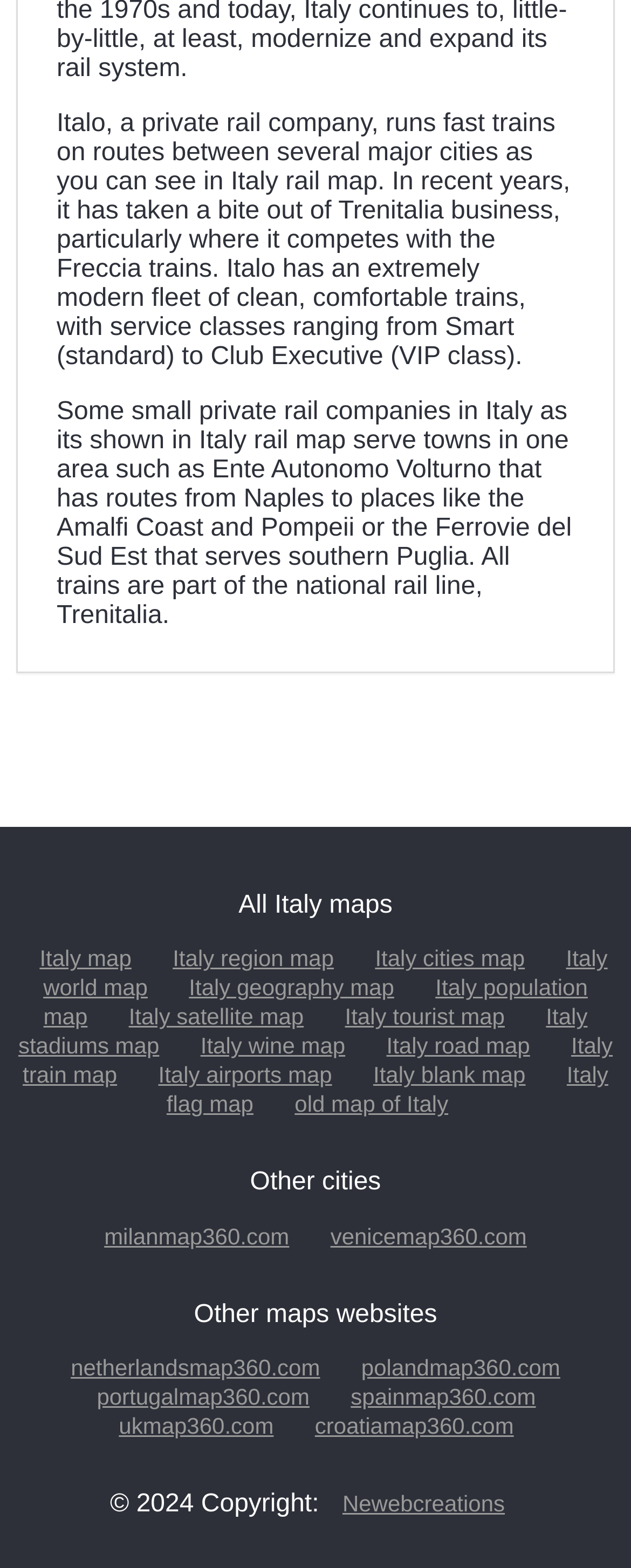Could you highlight the region that needs to be clicked to execute the instruction: "Check Italy geography map"?

[0.271, 0.622, 0.65, 0.638]